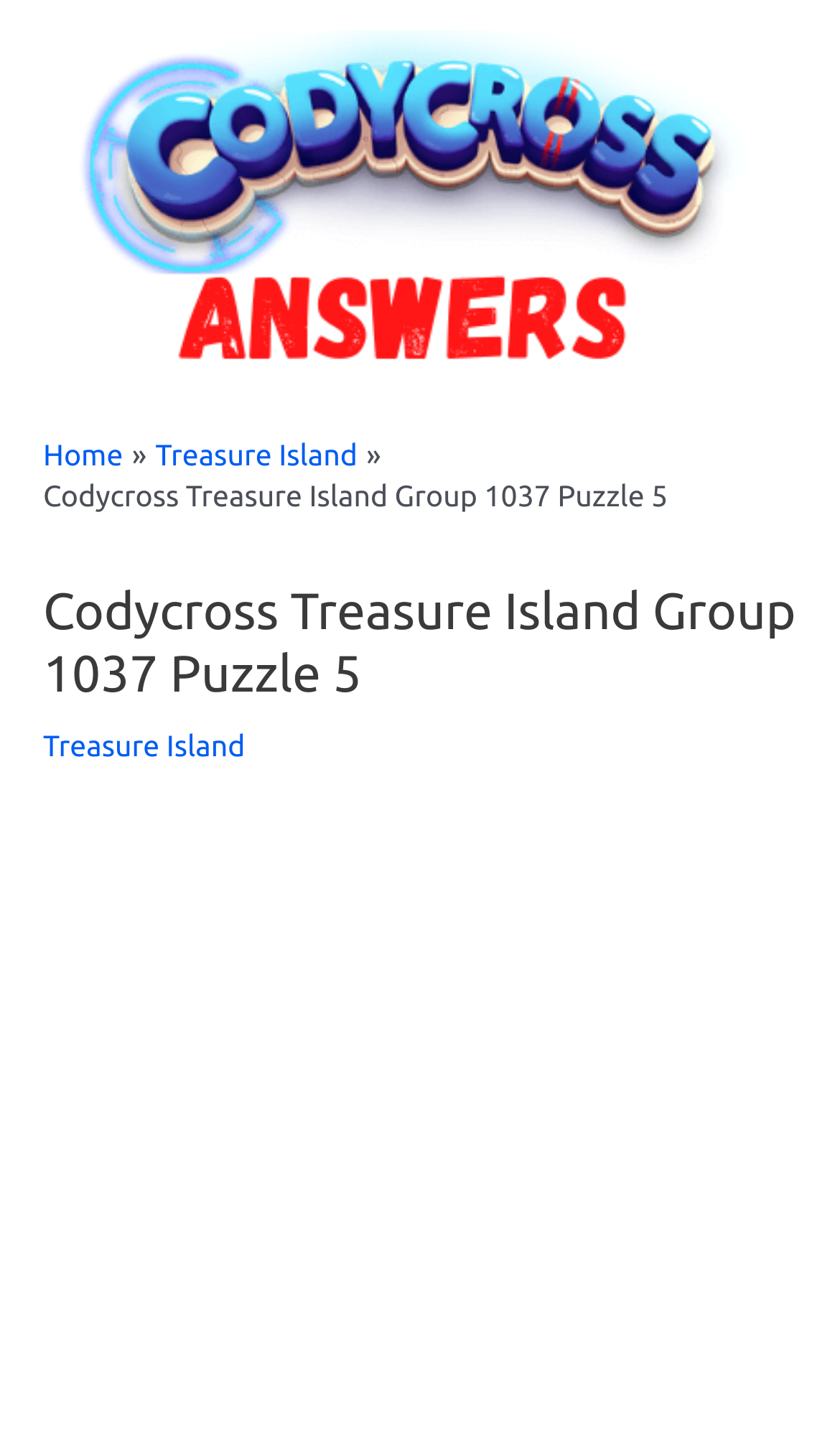What is the purpose of this webpage?
Answer the question based on the image using a single word or a brief phrase.

Find puzzle answers